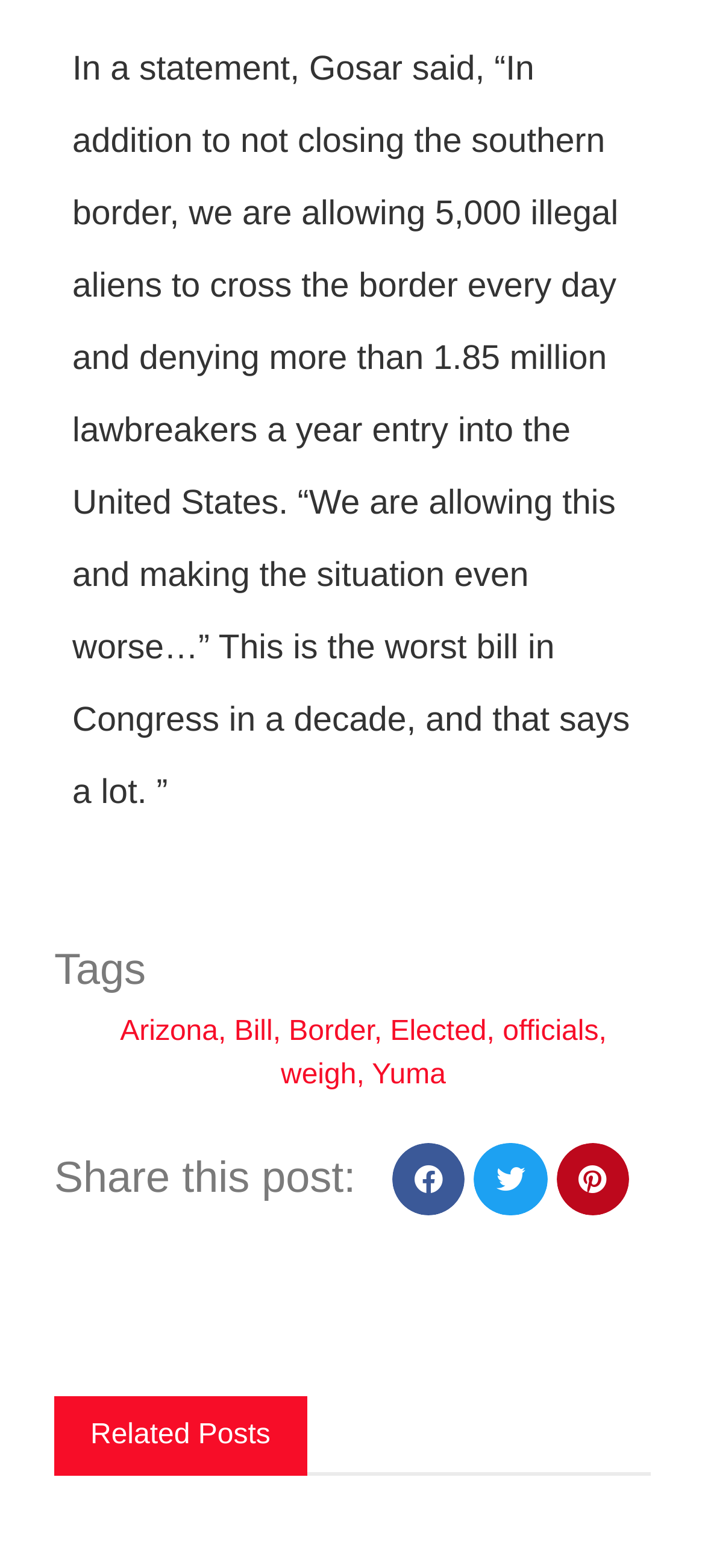Determine the coordinates of the bounding box for the clickable area needed to execute this instruction: "Share this post on facebook".

[0.556, 0.729, 0.66, 0.776]